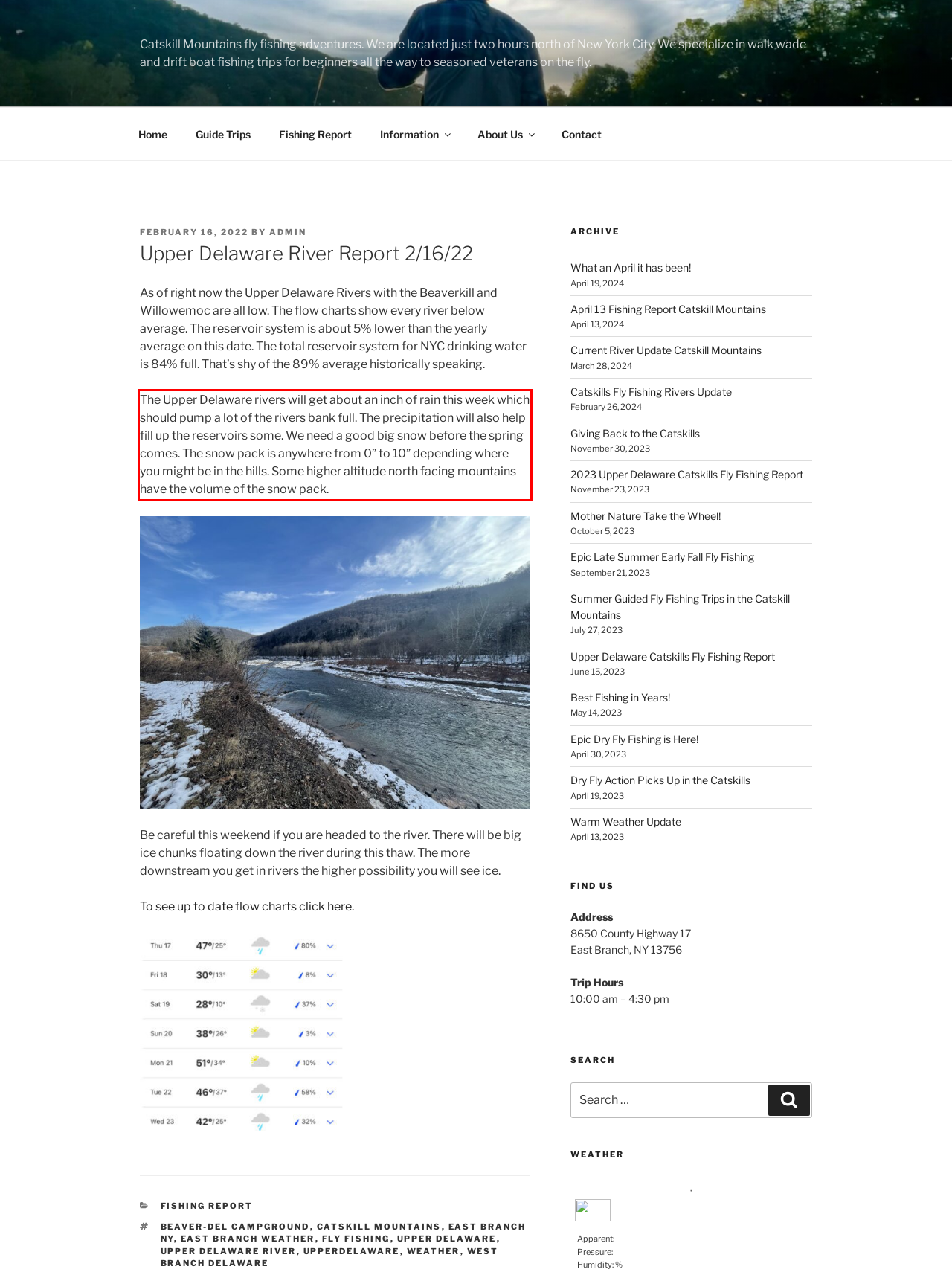View the screenshot of the webpage and identify the UI element surrounded by a red bounding box. Extract the text contained within this red bounding box.

The Upper Delaware rivers will get about an inch of rain this week which should pump a lot of the rivers bank full. The precipitation will also help fill up the reservoirs some. We need a good big snow before the spring comes. The snow pack is anywhere from 0” to 10” depending where you might be in the hills. Some higher altitude north facing mountains have the volume of the snow pack.